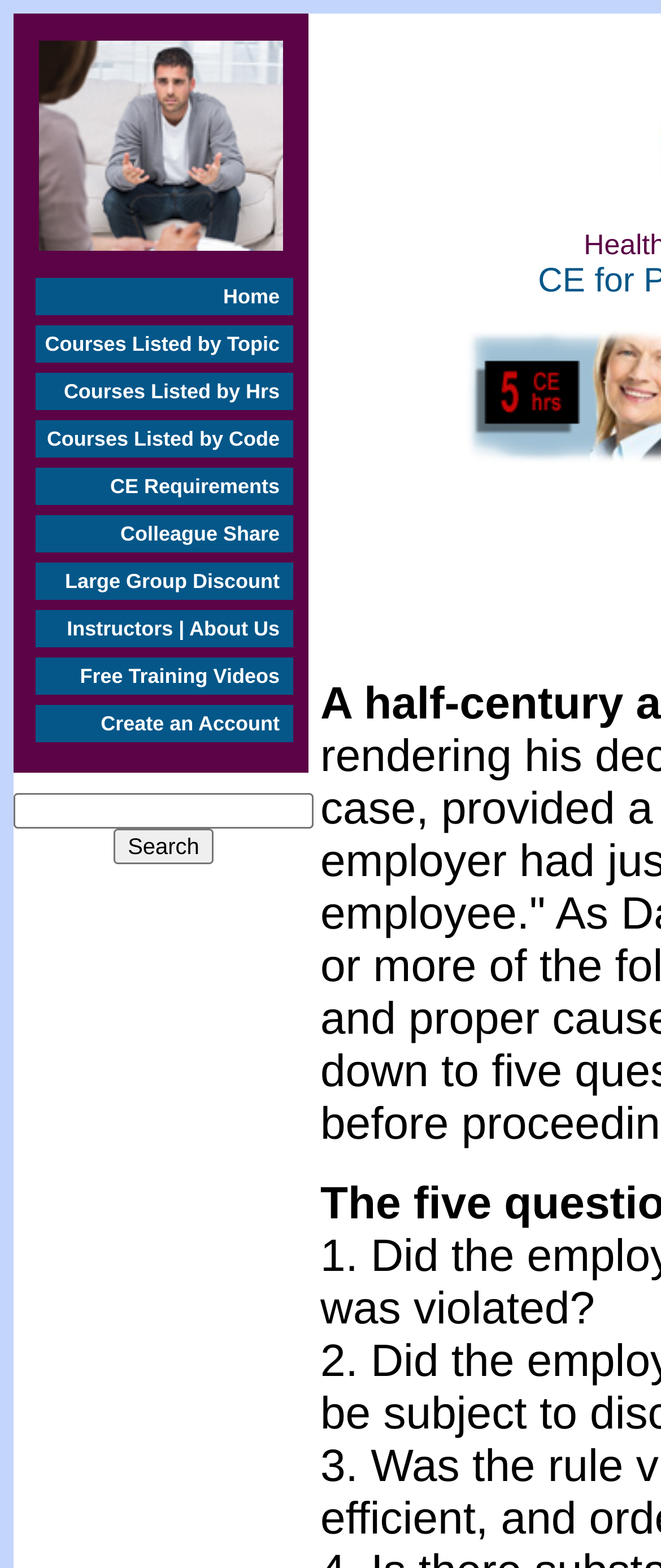Refer to the image and offer a detailed explanation in response to the question: How many elements are in the top section of the page?

The top section of the page contains an image and a link with the text 'Instant CE certificate!'. These two elements are located in the top section of the page, as indicated by their y1 and y2 coordinates.